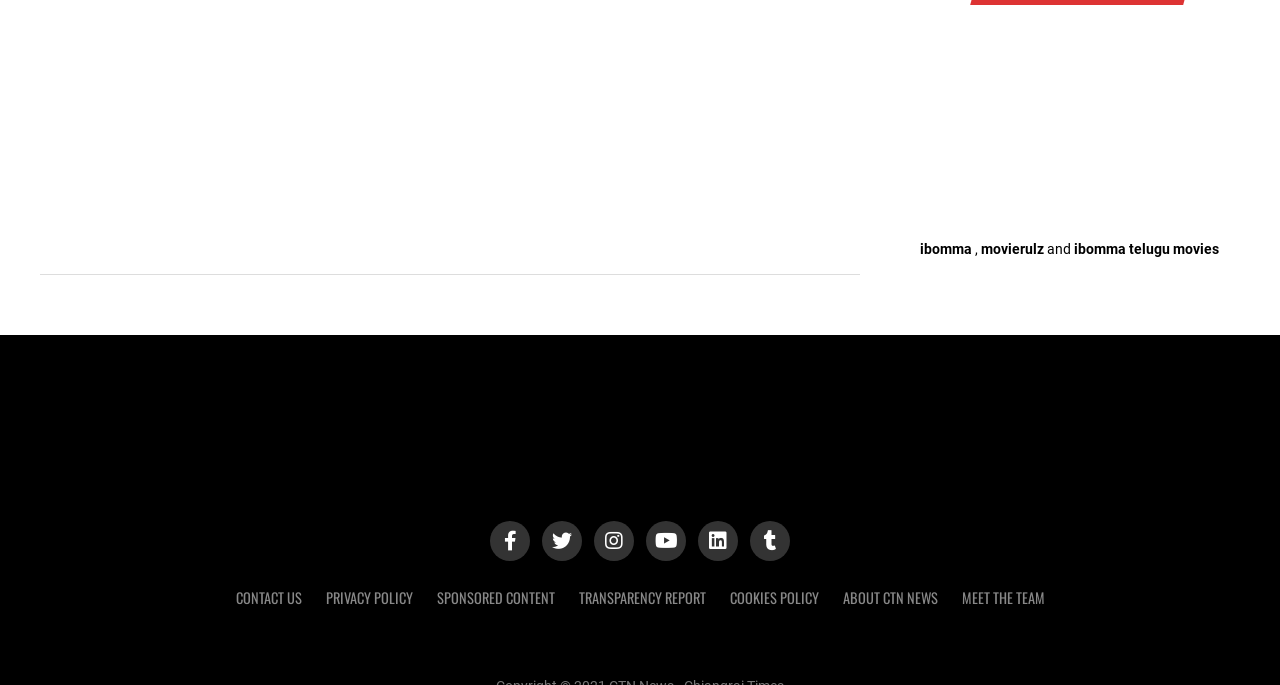Find the bounding box coordinates corresponding to the UI element with the description: "Meet The Team". The coordinates should be formatted as [left, top, right, bottom], with values as floats between 0 and 1.

[0.751, 0.856, 0.816, 0.887]